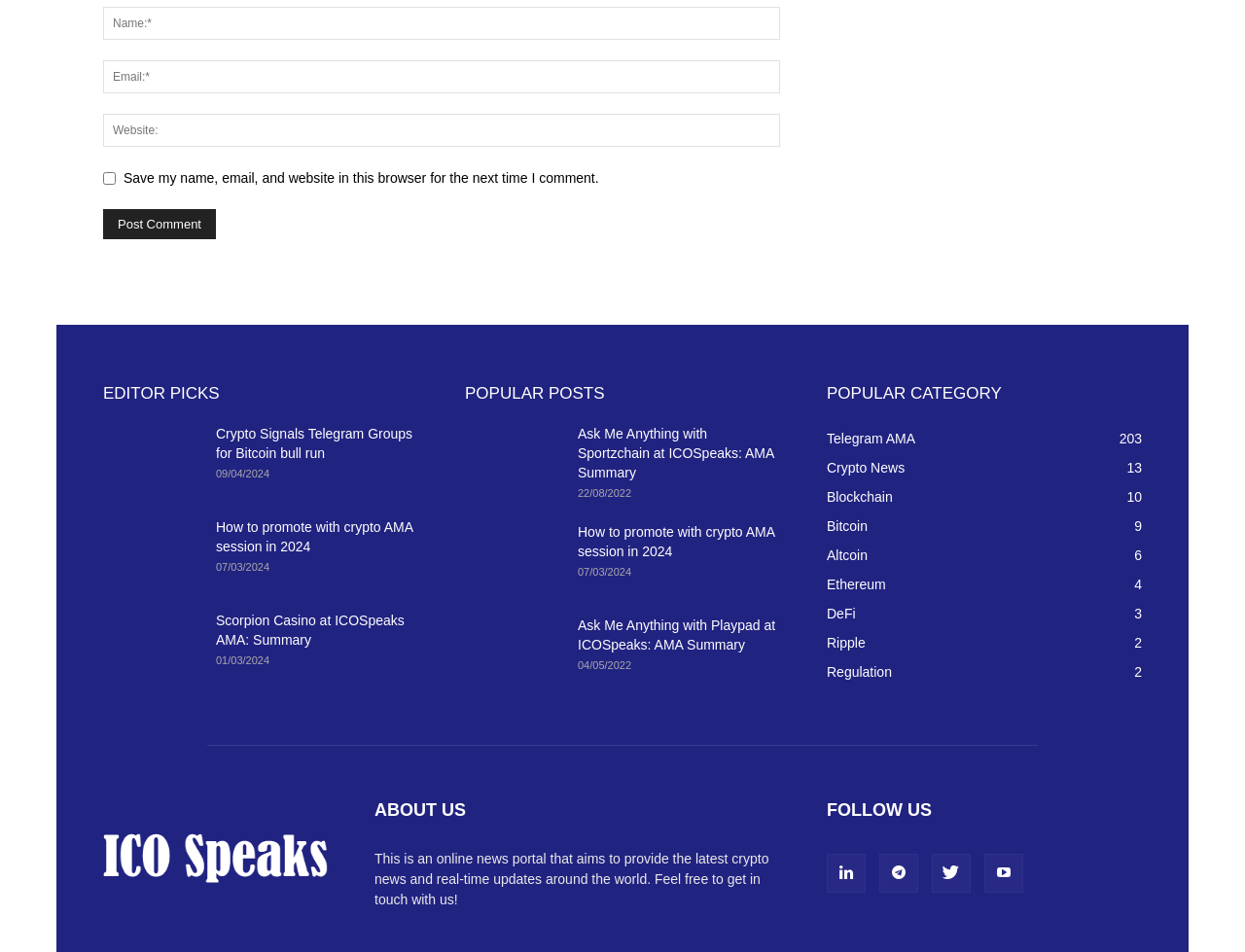Identify the bounding box for the described UI element. Provide the coordinates in (top-left x, top-left y, bottom-right x, bottom-right y) format with values ranging from 0 to 1: name="submit" value="Post Comment"

[0.083, 0.219, 0.173, 0.251]